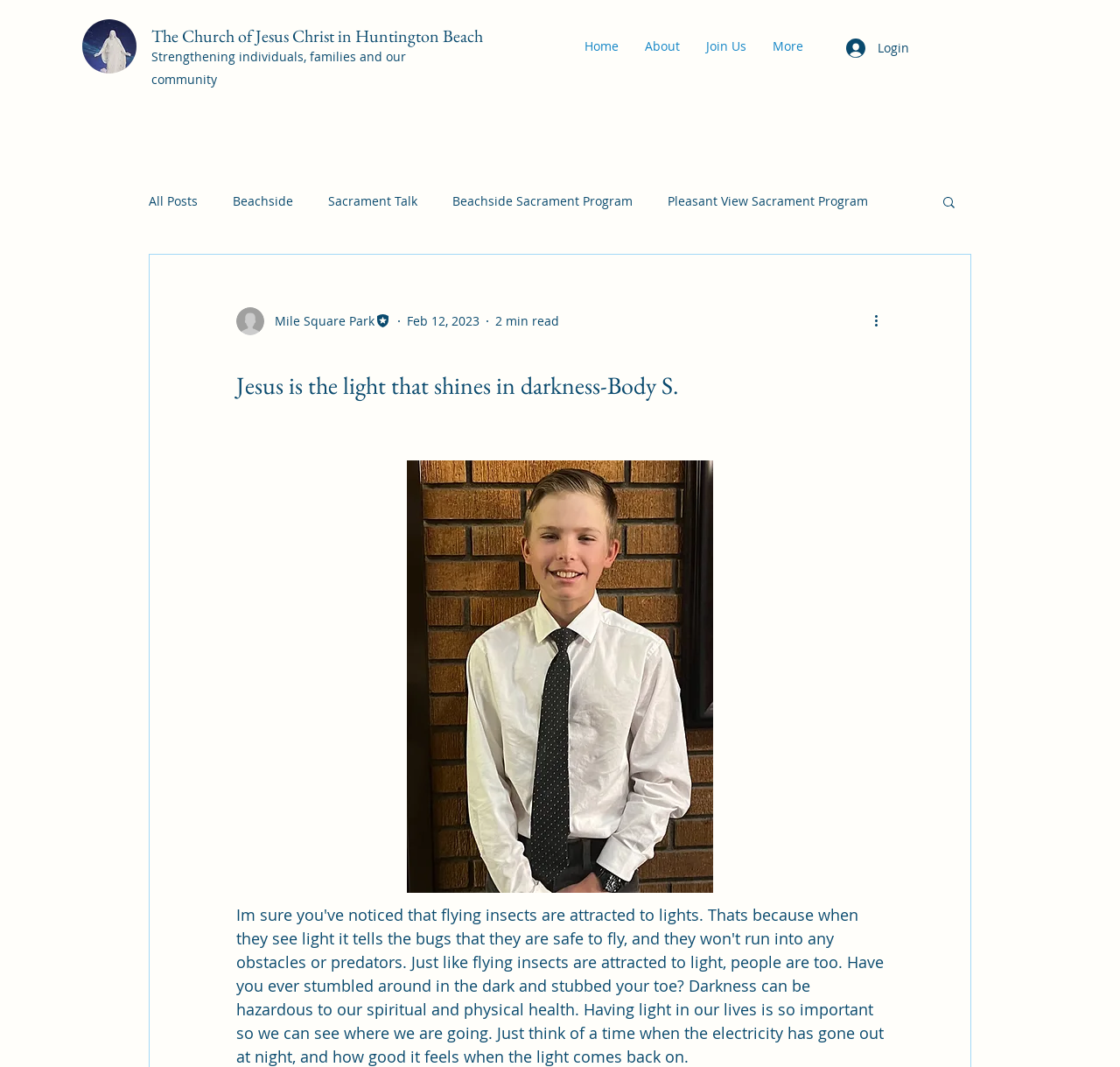Locate the coordinates of the bounding box for the clickable region that fulfills this instruction: "View the 'Mile Square Park' page".

[0.236, 0.292, 0.334, 0.309]